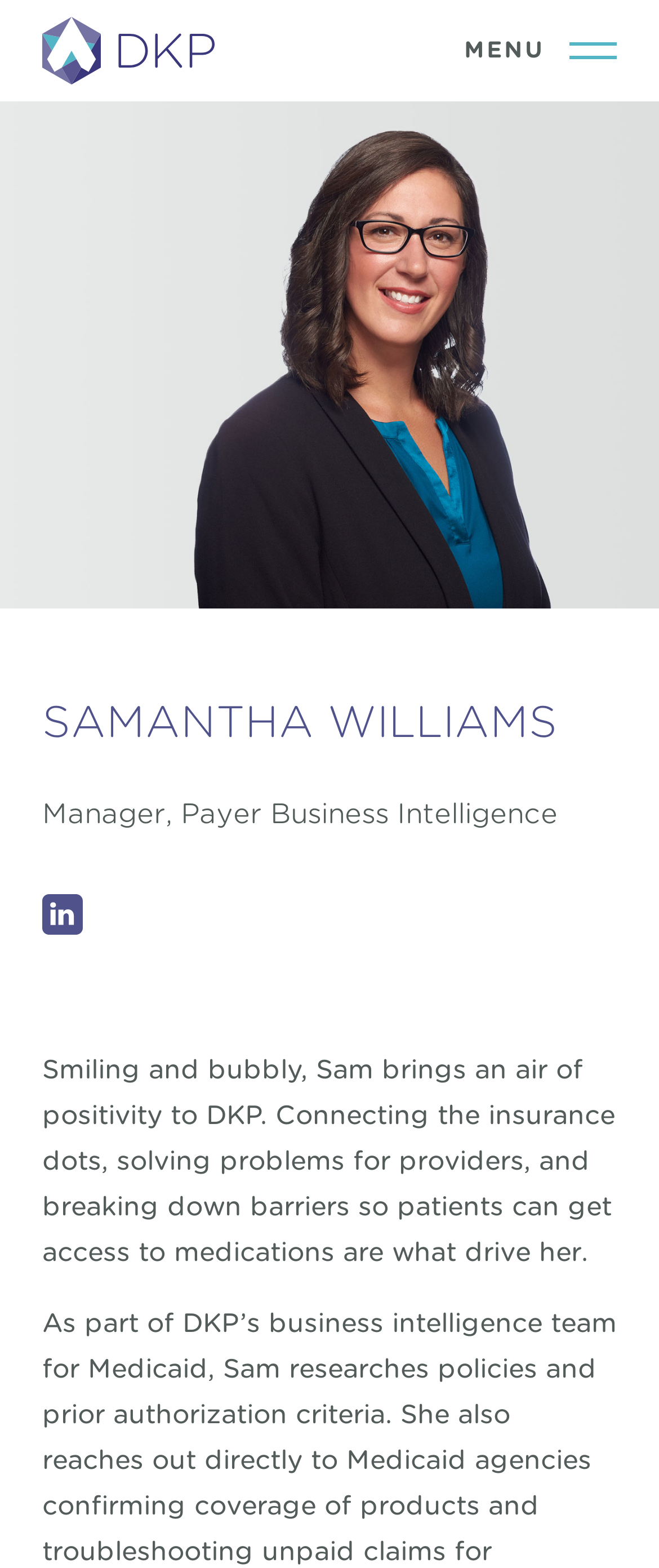What is Samantha Williams' job title?
Please provide a single word or phrase as your answer based on the screenshot.

Manager